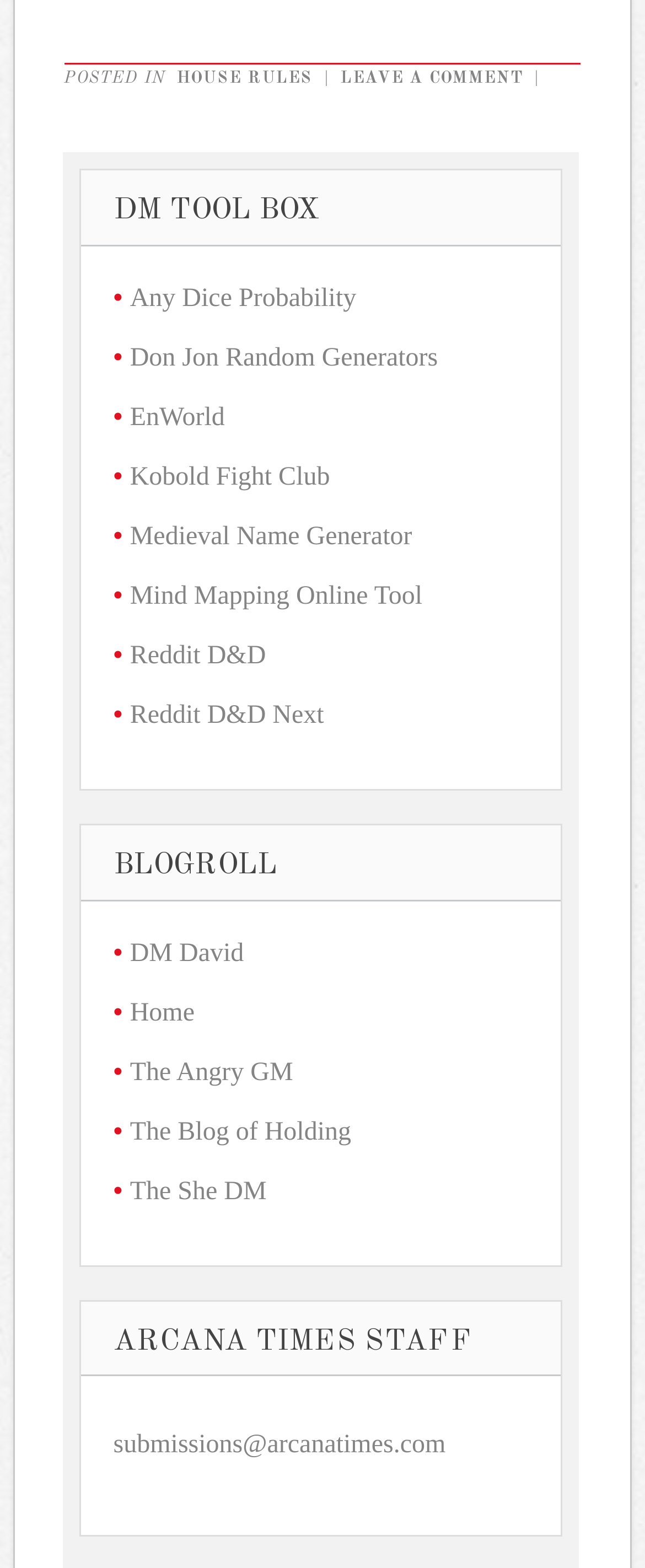Locate the bounding box coordinates of the item that should be clicked to fulfill the instruction: "visit the HOUSE RULES page".

[0.266, 0.045, 0.493, 0.055]